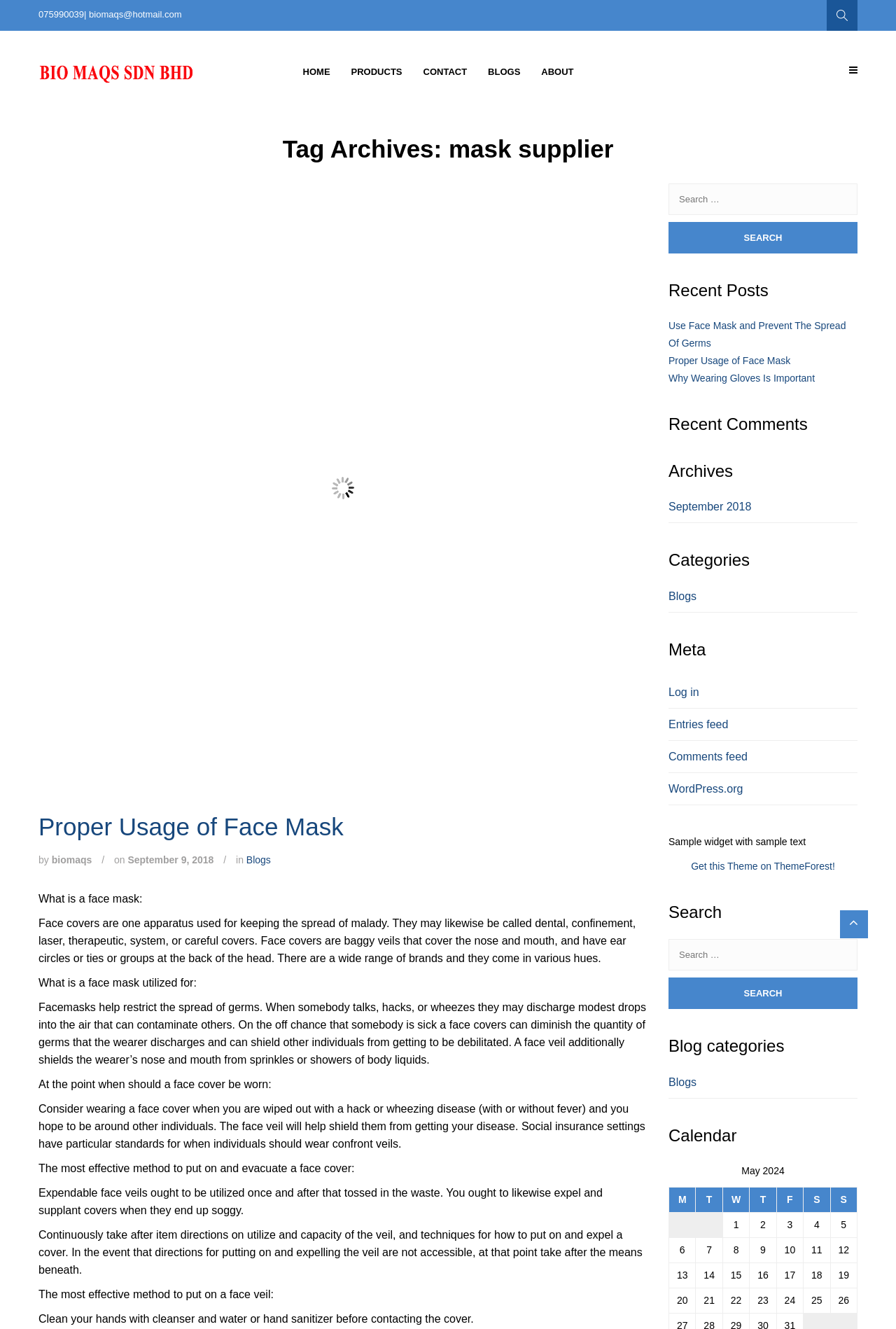Explain in detail what is displayed on the webpage.

This webpage is about a mask supplier, specifically Biomaqs, which provides various types of masks, including disposable masks, gloves, and N95 masks. The page has a layout table with multiple sections.

At the top, there is a phone number and an email address, followed by a navigation menu with links to HOME, PRODUCTS, CONTACT, BLOGS, and ABOUT. On the right side of the navigation menu, there is a search bar with a search button.

Below the navigation menu, there is a heading "Tag Archives: mask supplier" followed by a link to a blog post titled "Proper Usage of Face Mask". The blog post has a brief introduction, followed by several sections explaining what a face mask is, its usage, and how to put it on and remove it.

On the right side of the page, there are several sections, including Recent Posts, Recent Comments, Archives, Categories, and Meta. Each section has links to related blog posts or categories. There is also a search bar and a calendar section at the bottom of the page.

Throughout the page, there are multiple links to blog posts, categories, and other related pages. The overall structure of the page is organized, with clear headings and concise text.